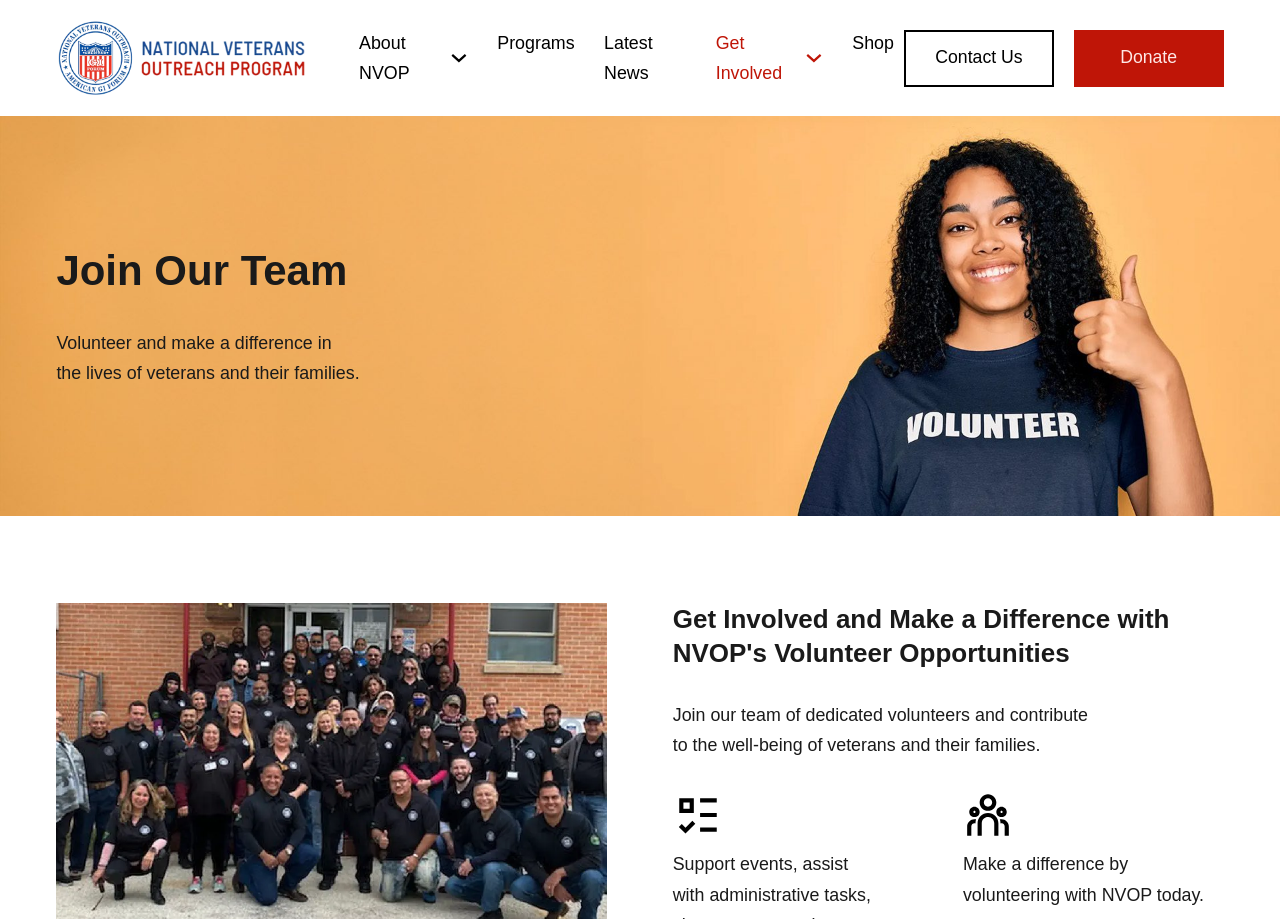Please specify the bounding box coordinates of the clickable section necessary to execute the following command: "Donate".

[0.839, 0.032, 0.956, 0.094]